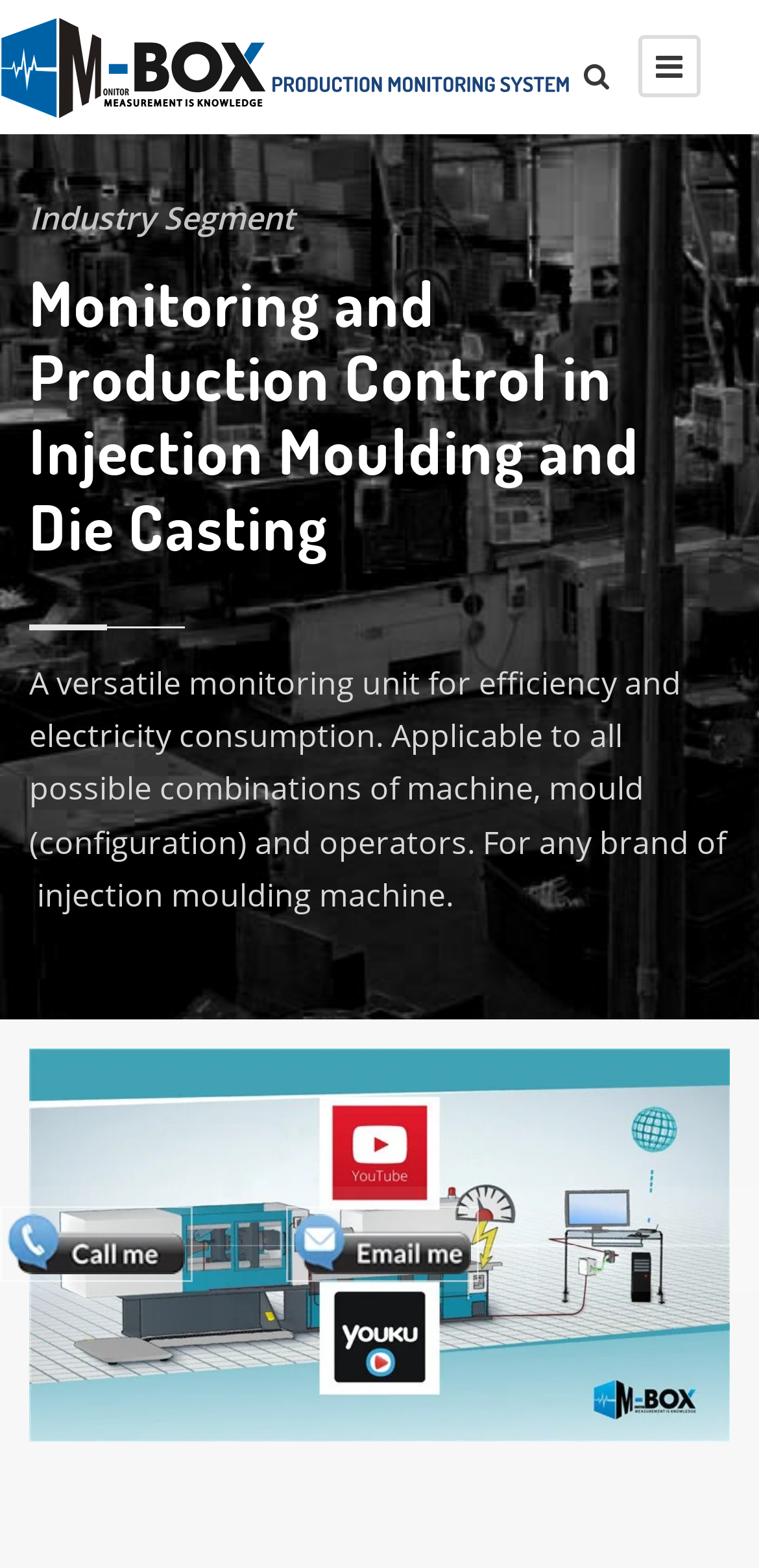Given the webpage screenshot, identify the bounding box of the UI element that matches this description: "alt="call-me"".

[0.01, 0.778, 0.244, 0.805]